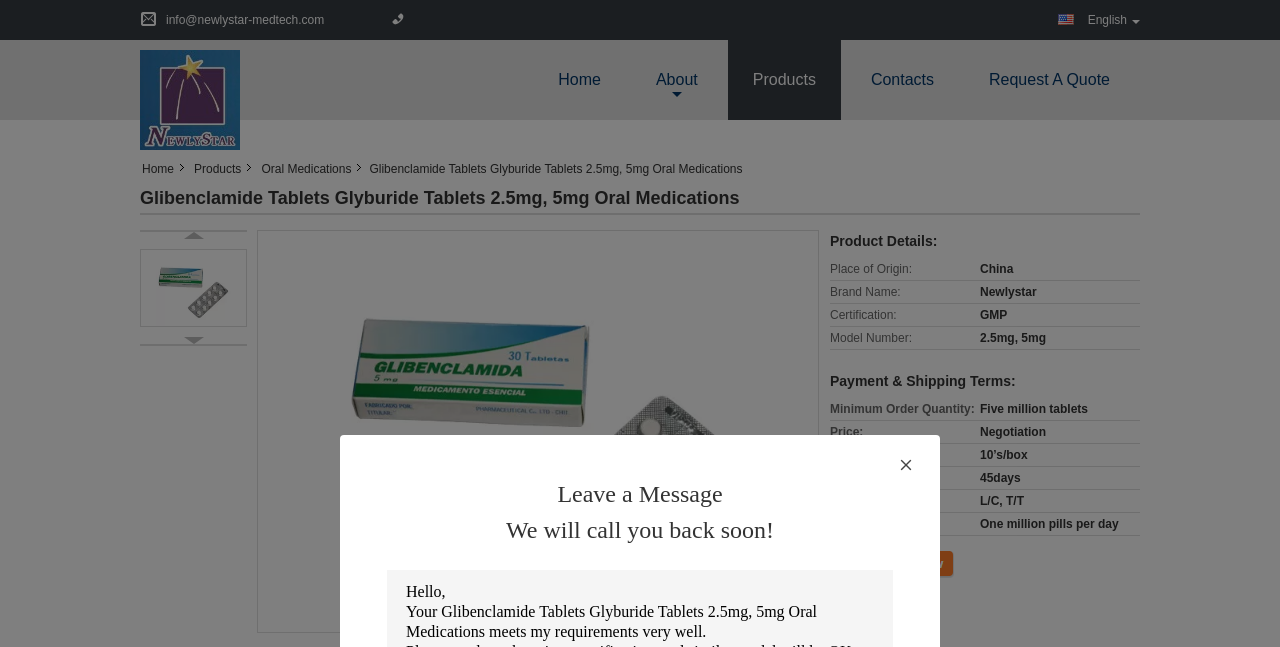Please identify the bounding box coordinates of the element I should click to complete this instruction: 'Click the 'Products' link'. The coordinates should be given as four float numbers between 0 and 1, like this: [left, top, right, bottom].

[0.569, 0.062, 0.657, 0.185]